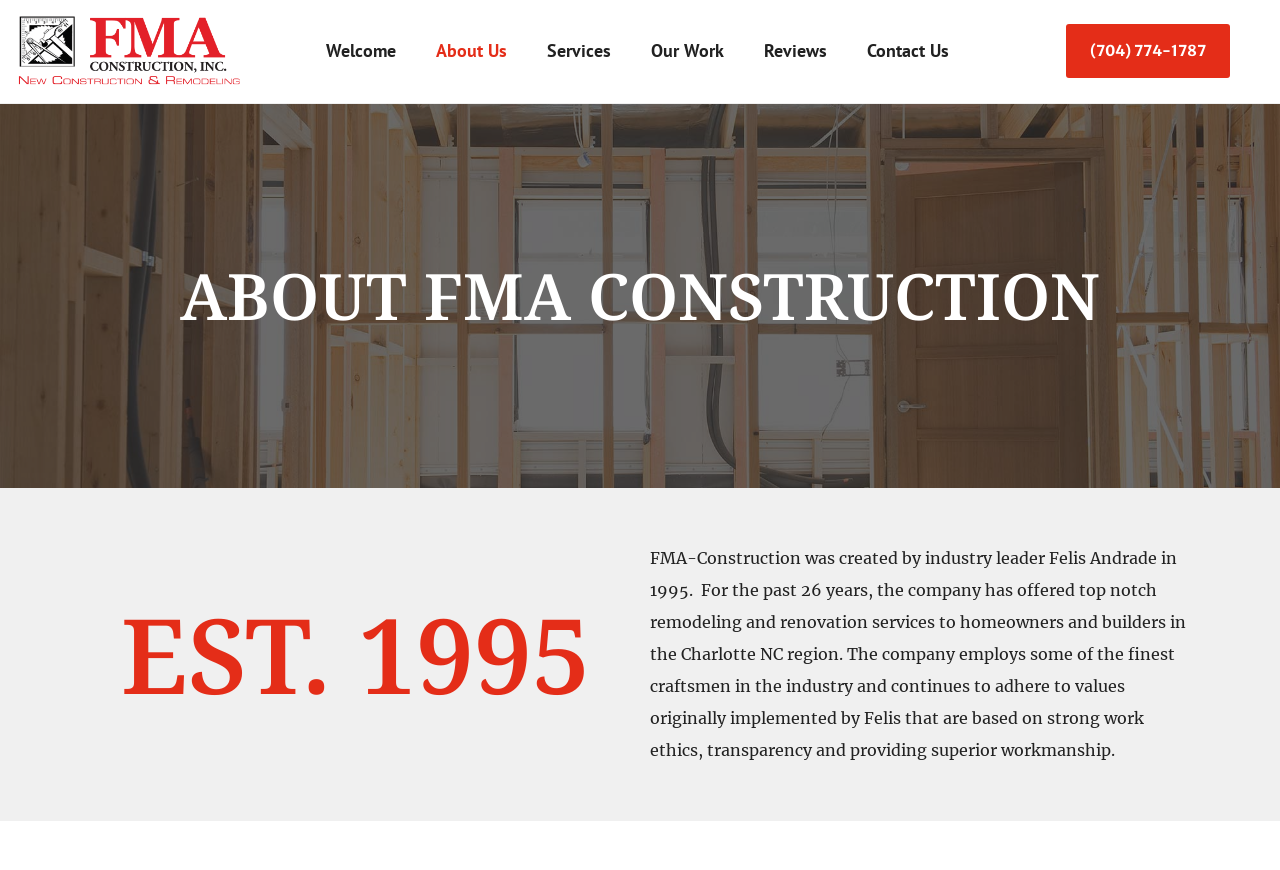Who founded FMA Construction?
Using the visual information, answer the question in a single word or phrase.

Felis Andrade